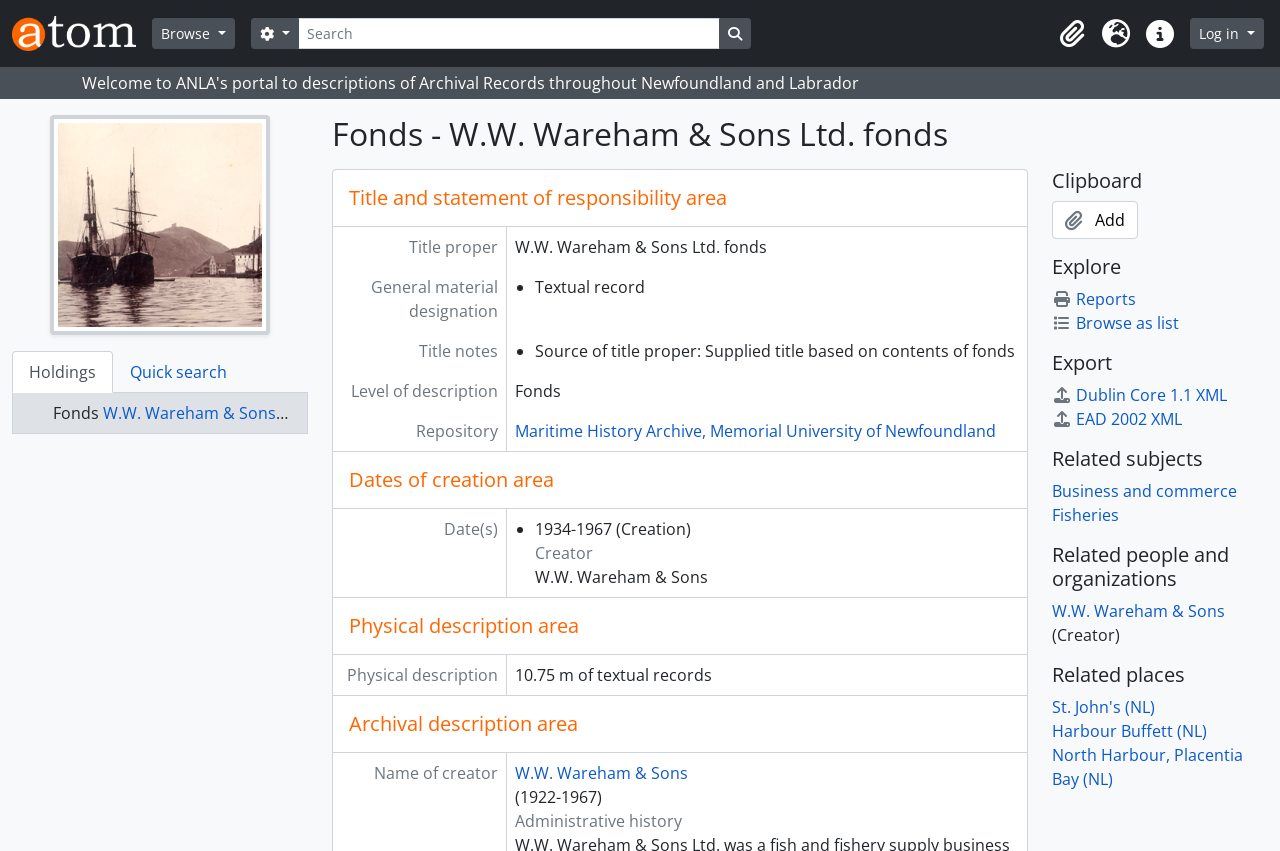Construct a thorough caption encompassing all aspects of the webpage.

The webpage is about the W.W. Wareham & Sons Ltd. fonds in the Archival Resource Catalogue. At the top, there is a main navigation section with an AtoM logo, a "Browse" button, a search bar, and several other buttons including "Clipboard", "Language", "Quick links", and "Log in". 

Below the navigation section, there is a link to the Maritime History Archive, Memorial University of Newfoundland, accompanied by an image. 

The main content of the page is divided into several sections. The first section is a tab list with two tabs: "Holdings" and "Quick search". The "Holdings" tab is selected by default and displays a fonds description. 

The fonds description section has several headings, including "Title and statement of responsibility area", "Dates of creation area", "Physical description area", "Archival description area", and others. Under each heading, there are specific details about the fonds, such as the title, level of description, repository, dates of creation, physical description, and archival description. 

On the right side of the page, there are several sections, including "Clipboard", "Explore", "Export", "Related subjects", "Related people and organizations", and "Related places". Each section has links or buttons related to the fonds, such as adding to the clipboard, exploring the fonds, exporting the data, and viewing related subjects, people, and places.